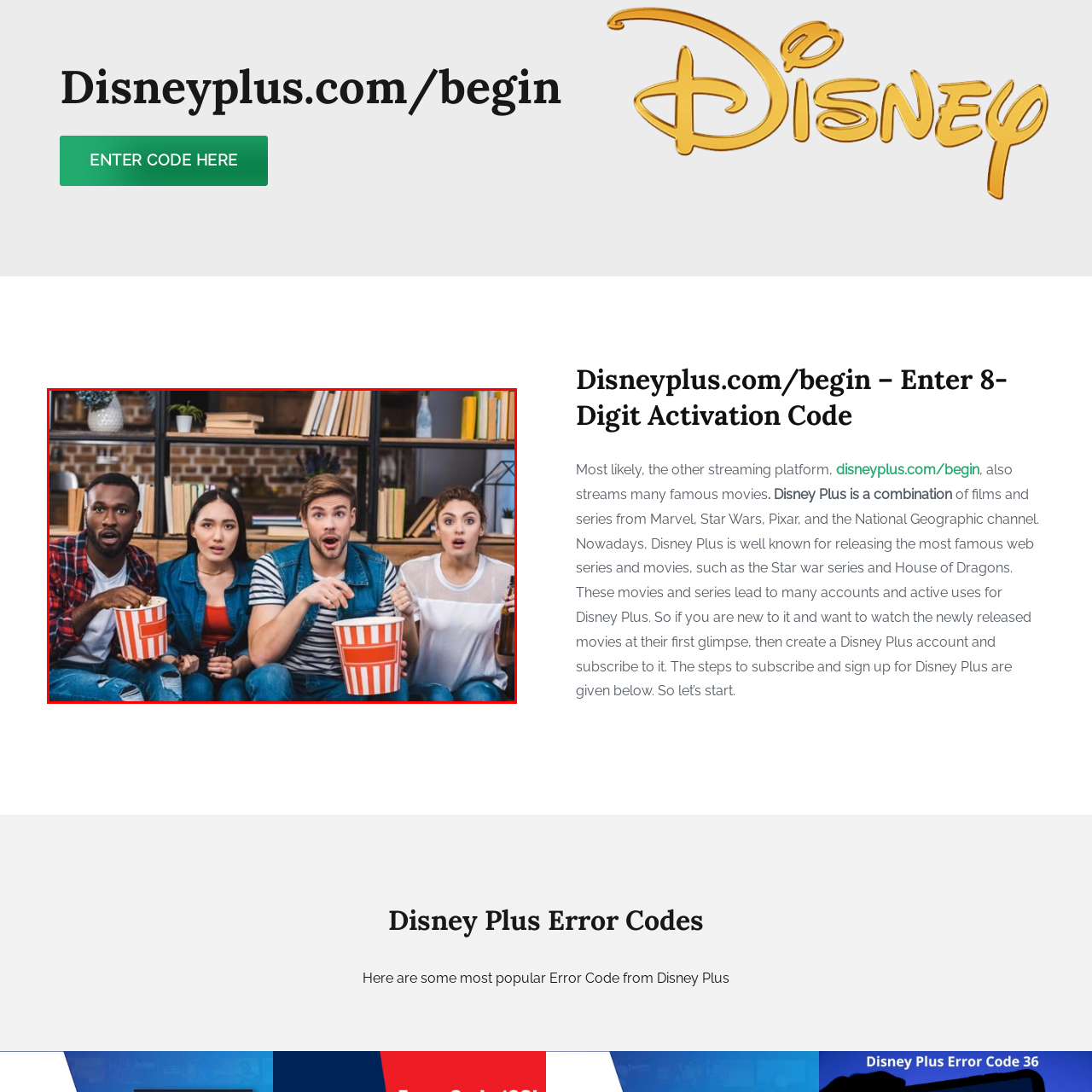Provide a comprehensive description of the content within the red-highlighted area of the image.

In a cozy living room setting, four friends are gathered together, fully engrossed in a movie night. Each person displays a range of expressions that convey shock and intrigue. The man on the left, sporting a plaid shirt, holds a bucket of popcorn, his face showing a mix of surprise and excitement. Next to him, a woman in a denim jacket stares wide-eyed, clearly captivated by the scene unfolding on screen. The young man in a striped shirt in the center seems equally mesmerized, with popcorn in hand, while the woman on the right, holding a drink, has her mouth agape in astonishment. Behind them, a stylish bookshelf decorated with plants and books adds to the warm, inviting atmosphere of this cinematic experience, highlighting the thrill of shared entertainment and communal reactions.